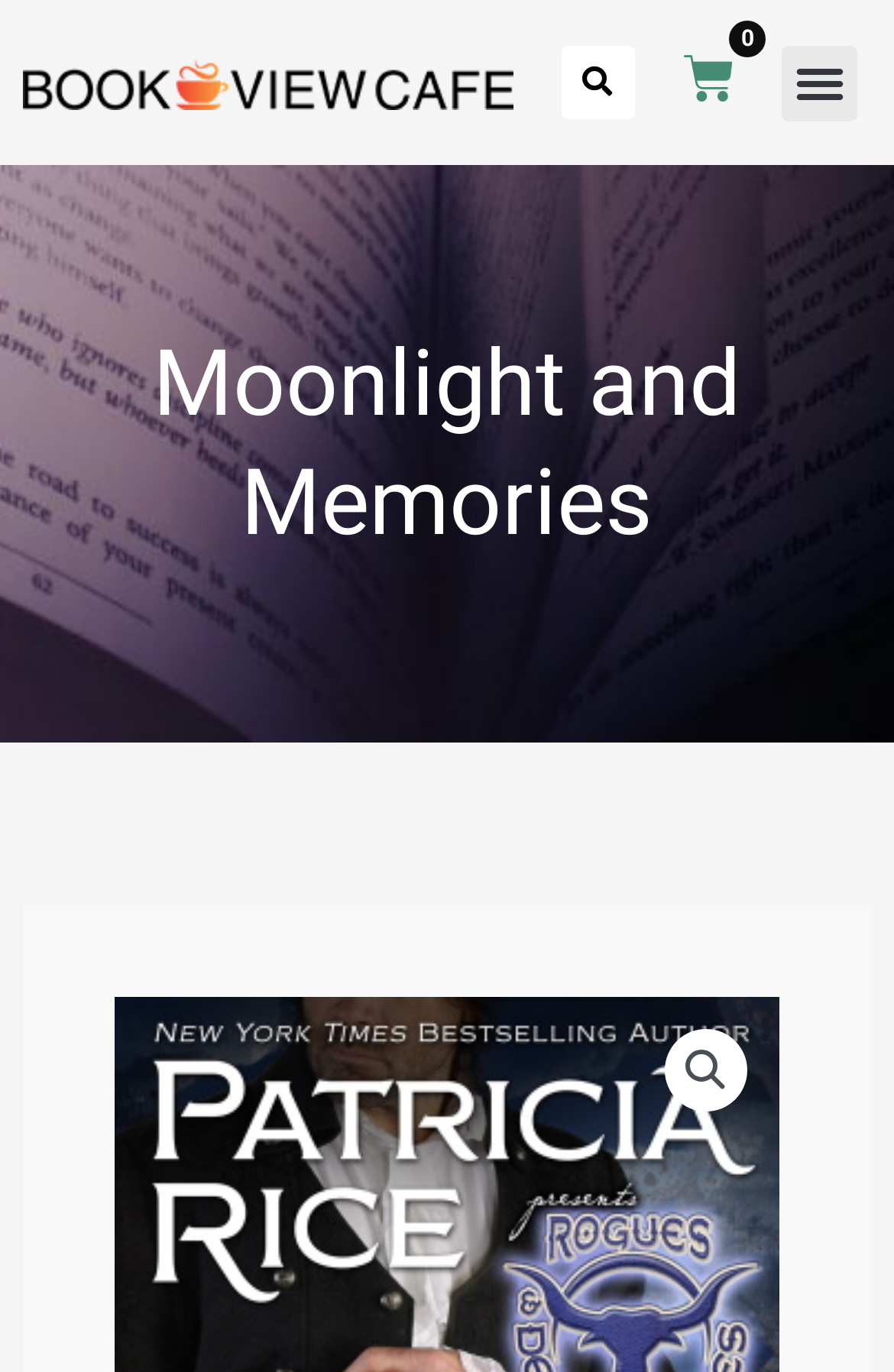Using the description "Search", predict the bounding box of the relevant HTML element.

[0.627, 0.033, 0.709, 0.087]